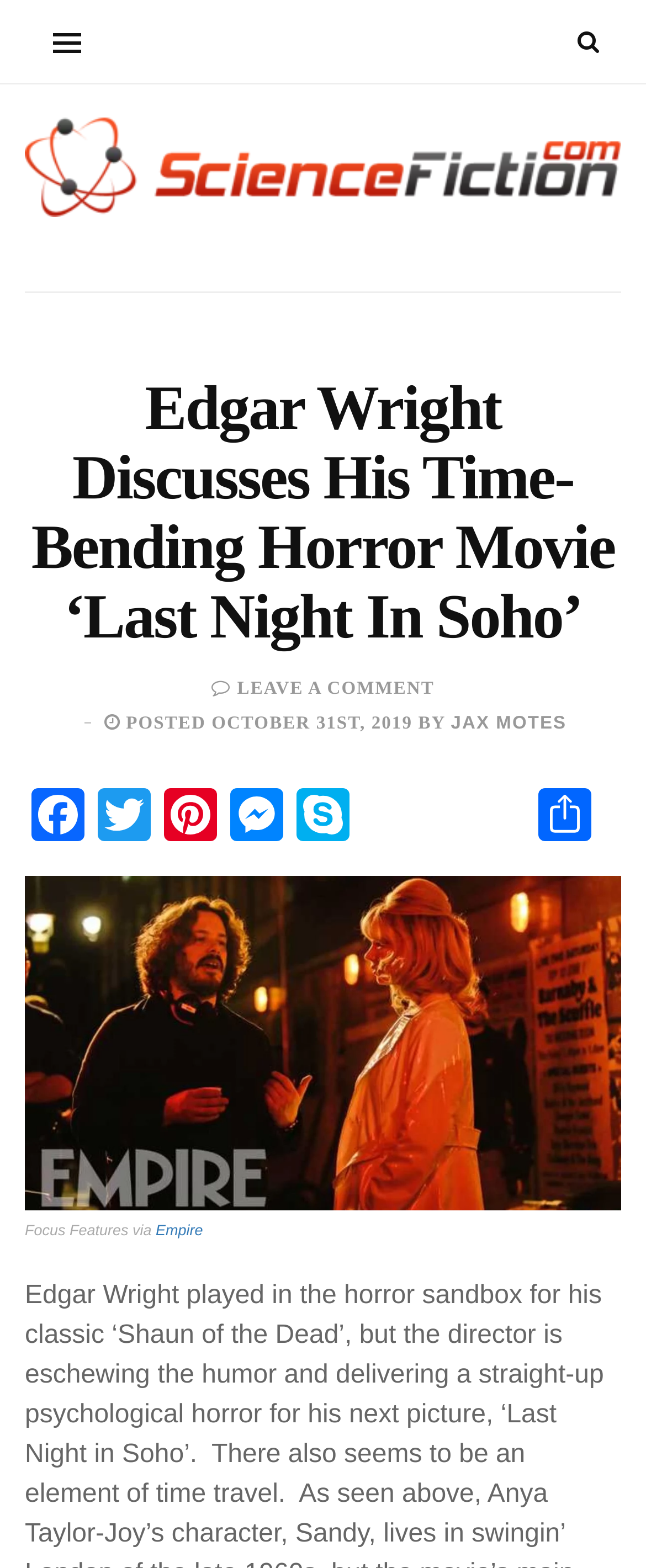Offer a meticulous description of the webpage's structure and content.

The webpage is an article about Edgar Wright's new horror movie, "Last Night In Soho". At the top, there is a header with the title "Edgar Wright Discusses His Time-Bending Horror Movie 'Last Night In Soho' - ScienceFiction.com". Below the header, there are several social media links, including Facebook, Twitter, Pinterest, Messenger, Skype, and Share, aligned horizontally near the top of the page.

The main content of the article is preceded by a heading with the same title as the header. Below the heading, there is a link to leave a comment, followed by the posting information, including the date "OCTOBER 31ST, 2019" and the author "JAX MOTES".

The main content of the article is accompanied by a large image of Edgar Wright, which takes up most of the page. The image is described as "Edgar Wright Discusses His Time-Bending Horror Movie 'Last Night In Soho'" and has a caption "Focus Features via Empire" at the bottom.

There are also several links at the top-right corner of the page, including a link to the homepage of ScienceFiction.com, represented by an icon, and a link with a search icon.